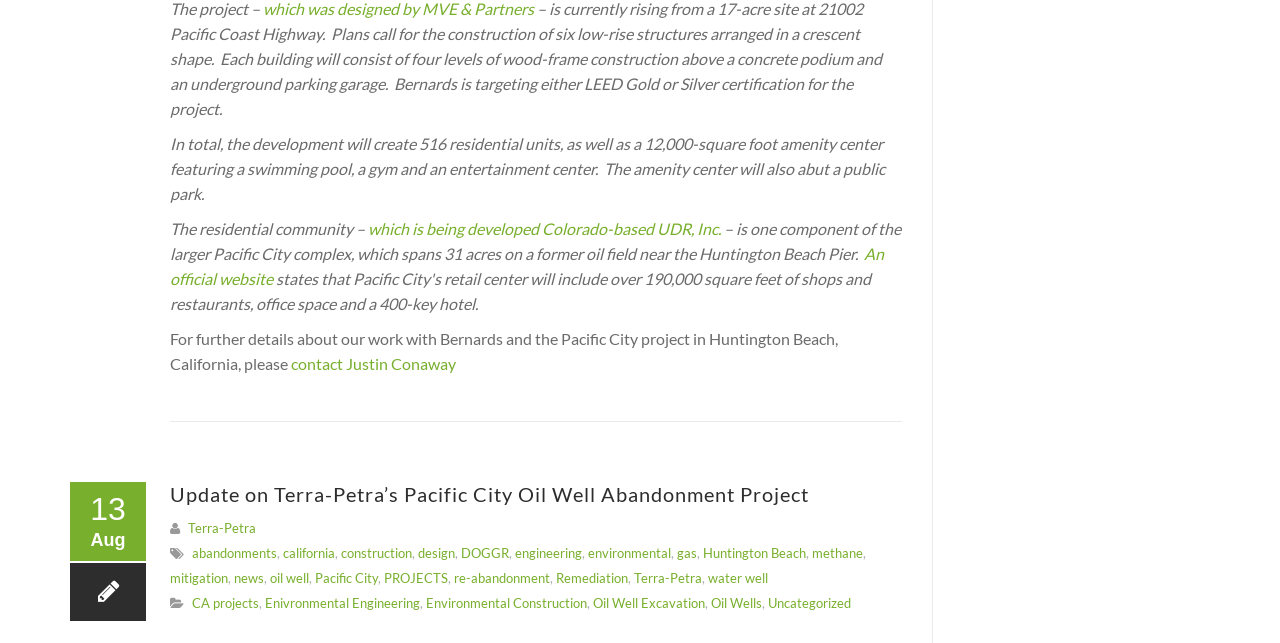Determine the bounding box coordinates of the section I need to click to execute the following instruction: "Learn more about Terra-Petra". Provide the coordinates as four float numbers between 0 and 1, i.e., [left, top, right, bottom].

[0.147, 0.809, 0.2, 0.834]